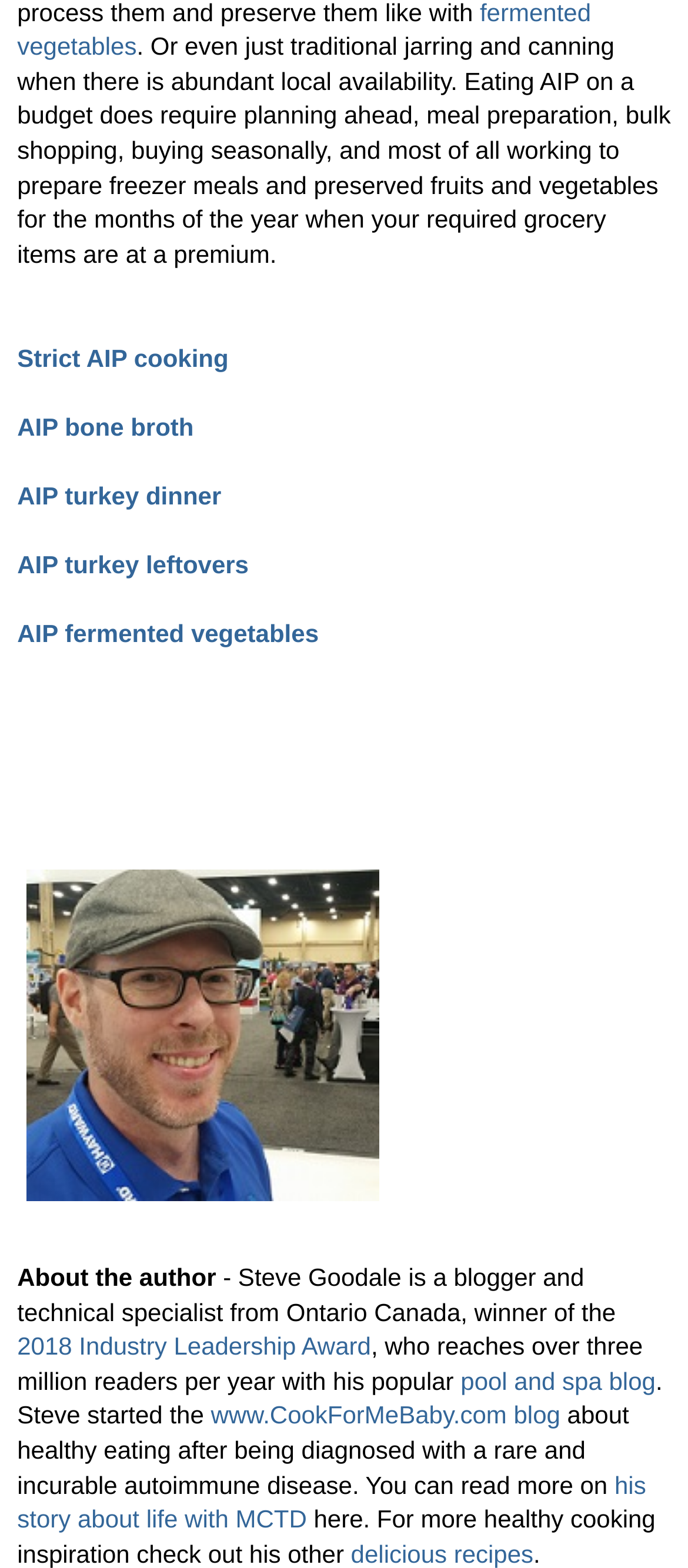What award did Steve win in 2018?
Please use the image to provide an in-depth answer to the question.

The text mentions that Steve won the '2018 Industry Leadership Award', which is a notable achievement.